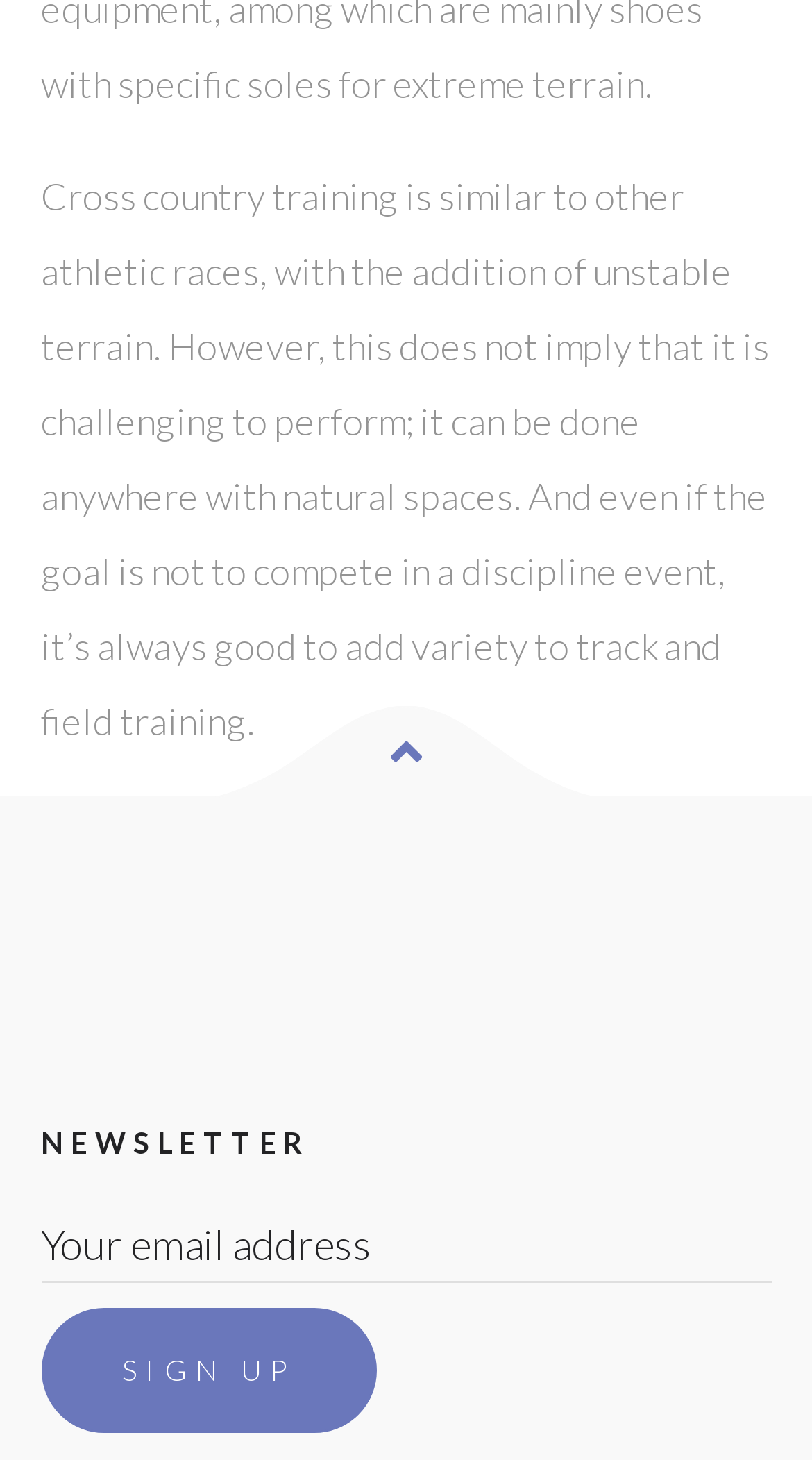What is the vertical position of the 'NEWSLETTER' heading?
Using the image, provide a concise answer in one word or a short phrase.

Below the main text